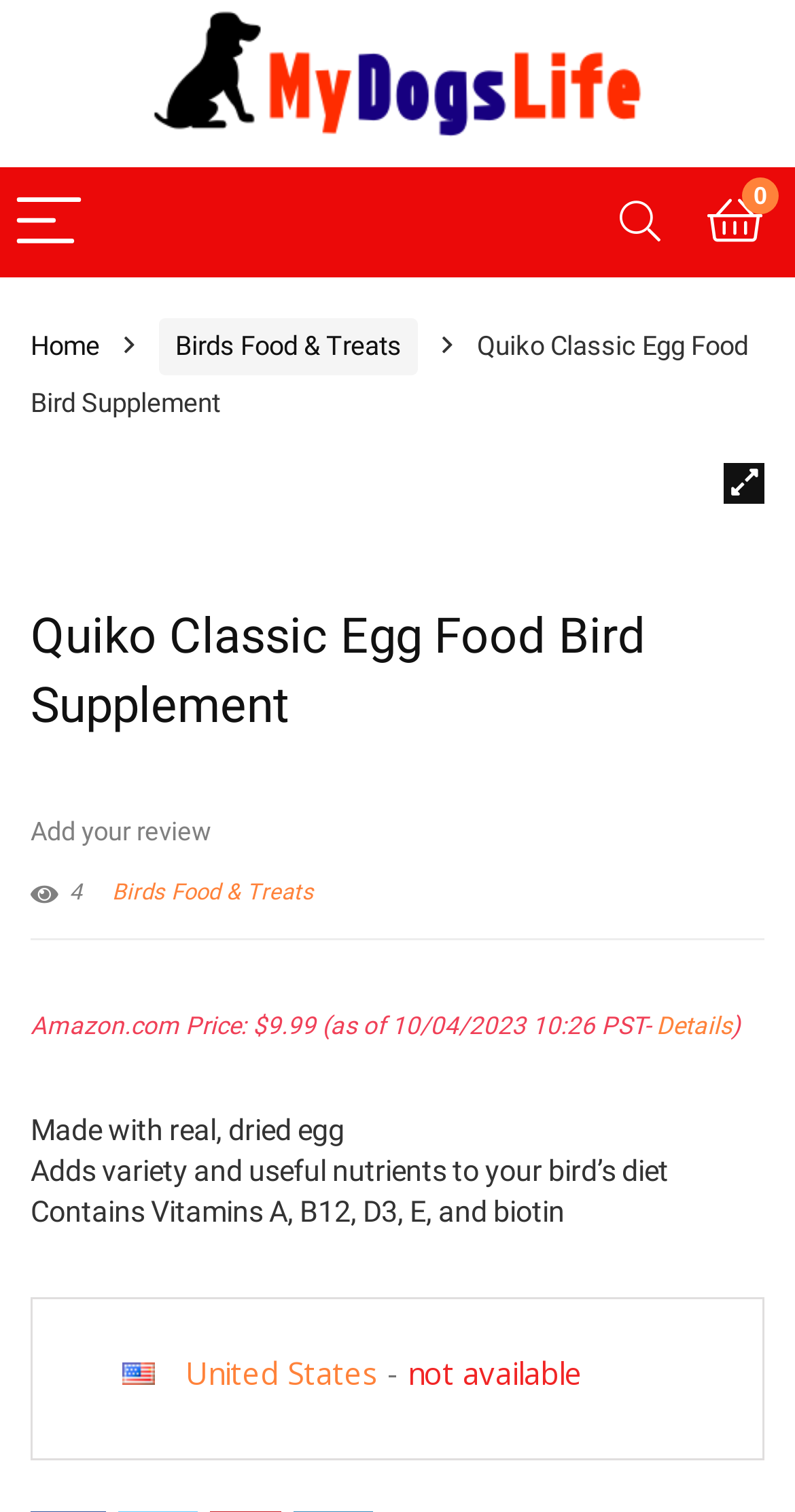Pinpoint the bounding box coordinates of the clickable area needed to execute the instruction: "Search for products". The coordinates should be specified as four float numbers between 0 and 1, i.e., [left, top, right, bottom].

[0.744, 0.112, 0.867, 0.183]